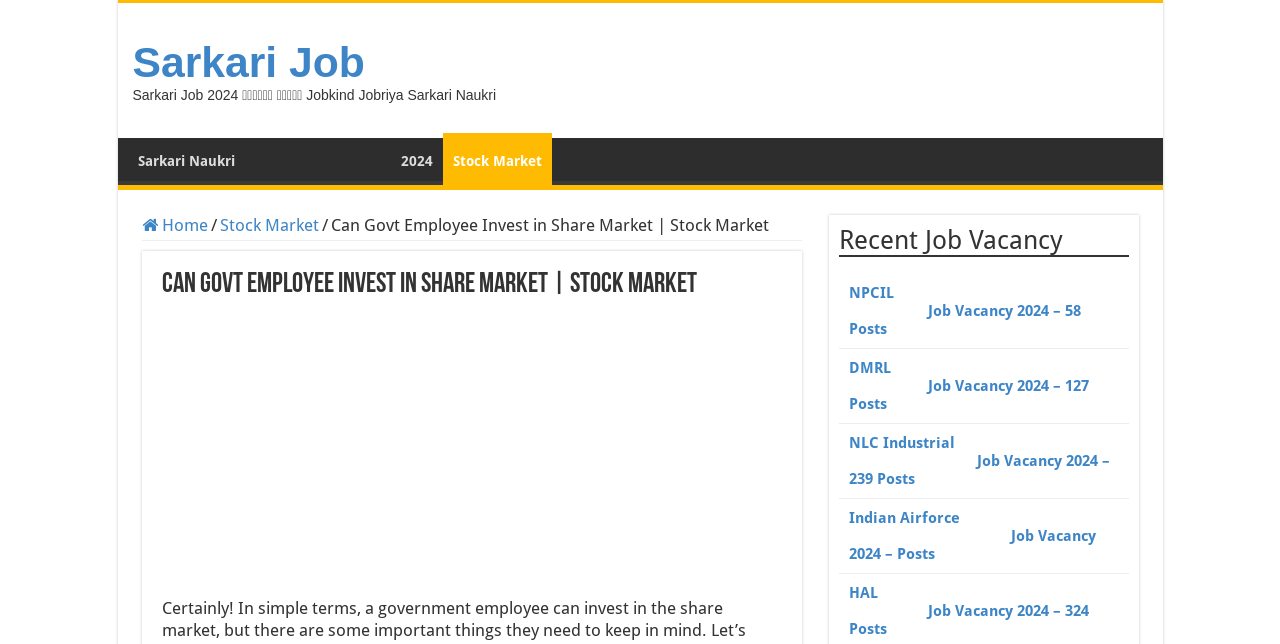What type of market is mentioned?
From the screenshot, provide a brief answer in one word or phrase.

Stock market